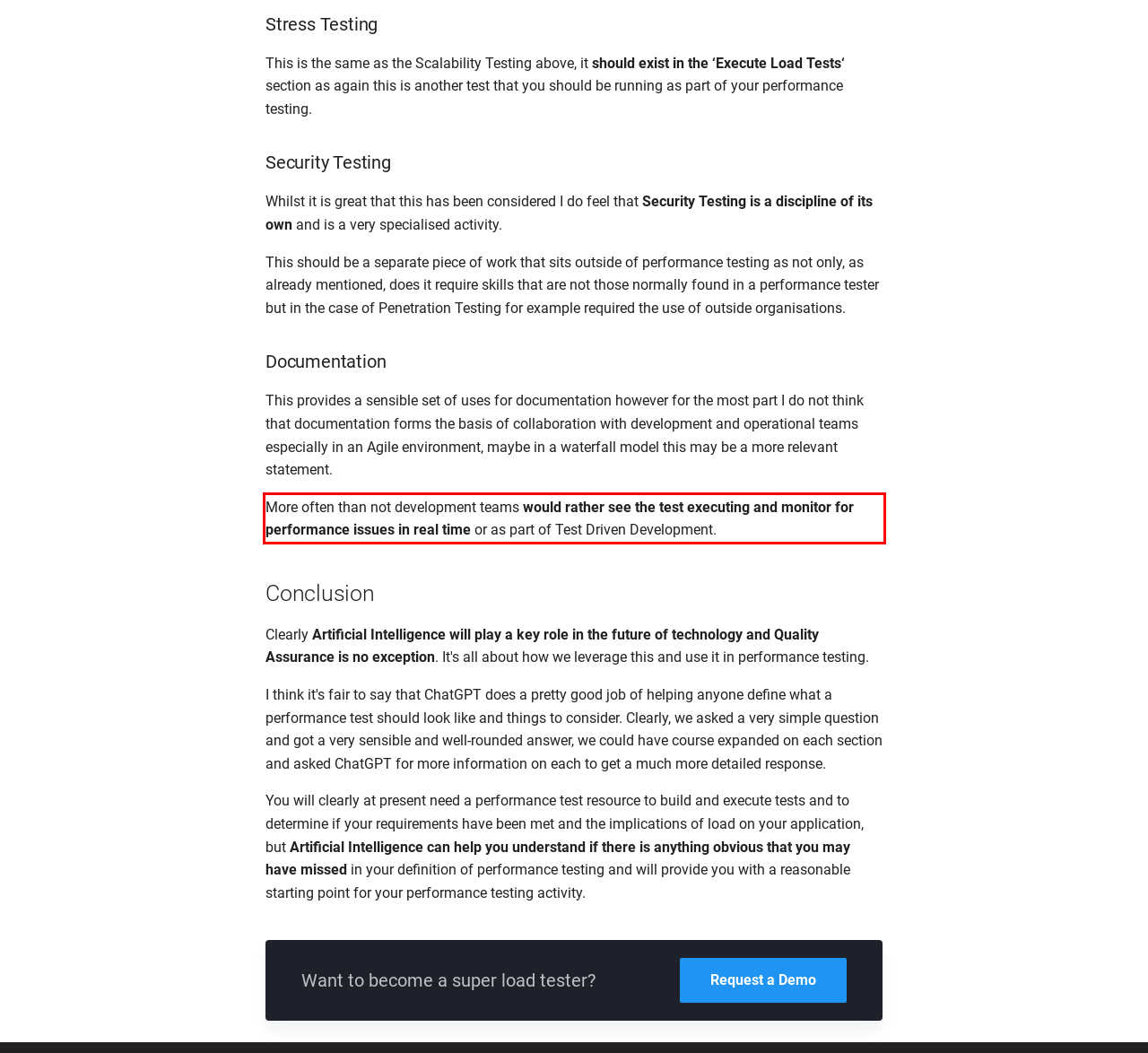You are presented with a webpage screenshot featuring a red bounding box. Perform OCR on the text inside the red bounding box and extract the content.

More often than not development teams would rather see the test executing and monitor for performance issues in real time or as part of Test Driven Development.